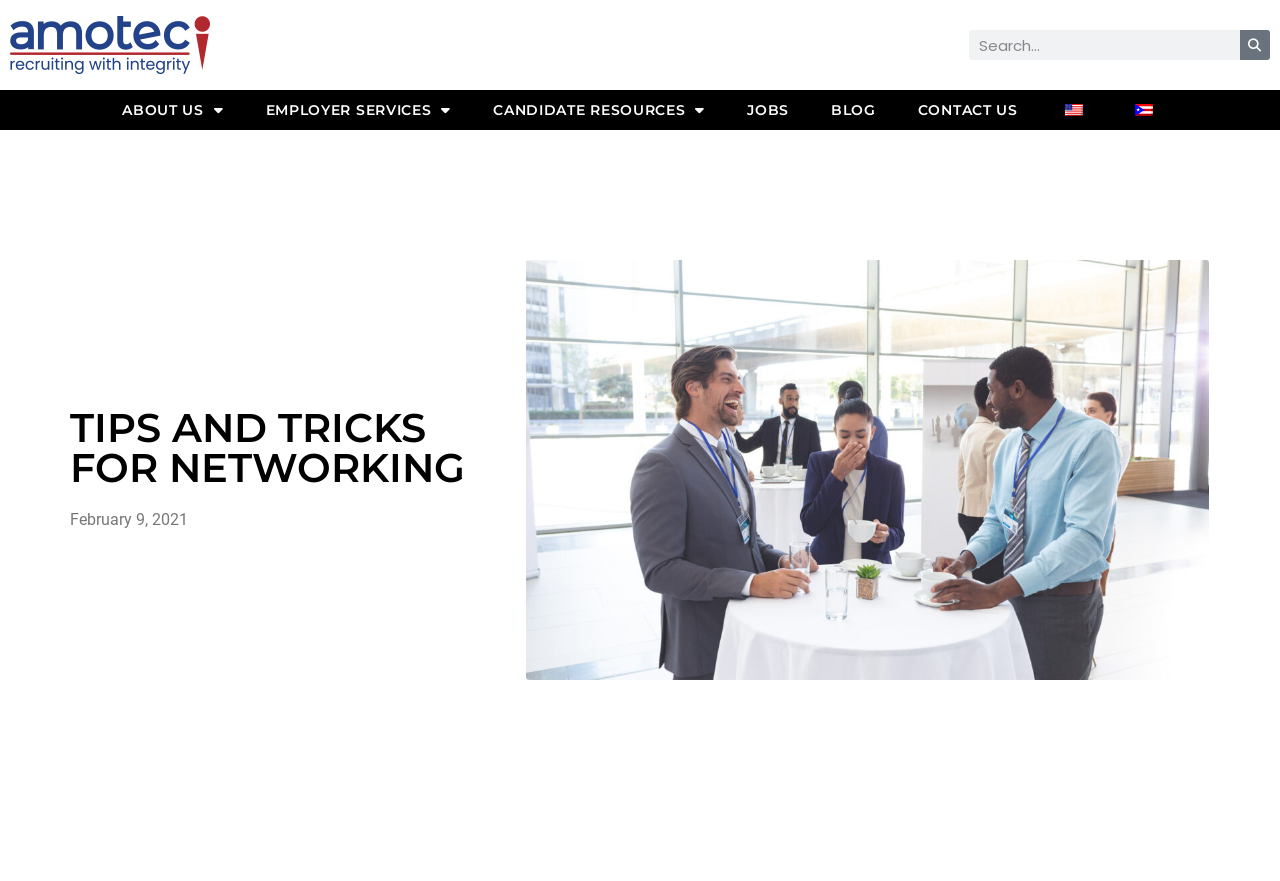Using the provided element description "Contact Us", determine the bounding box coordinates of the UI element.

[0.703, 0.109, 0.809, 0.141]